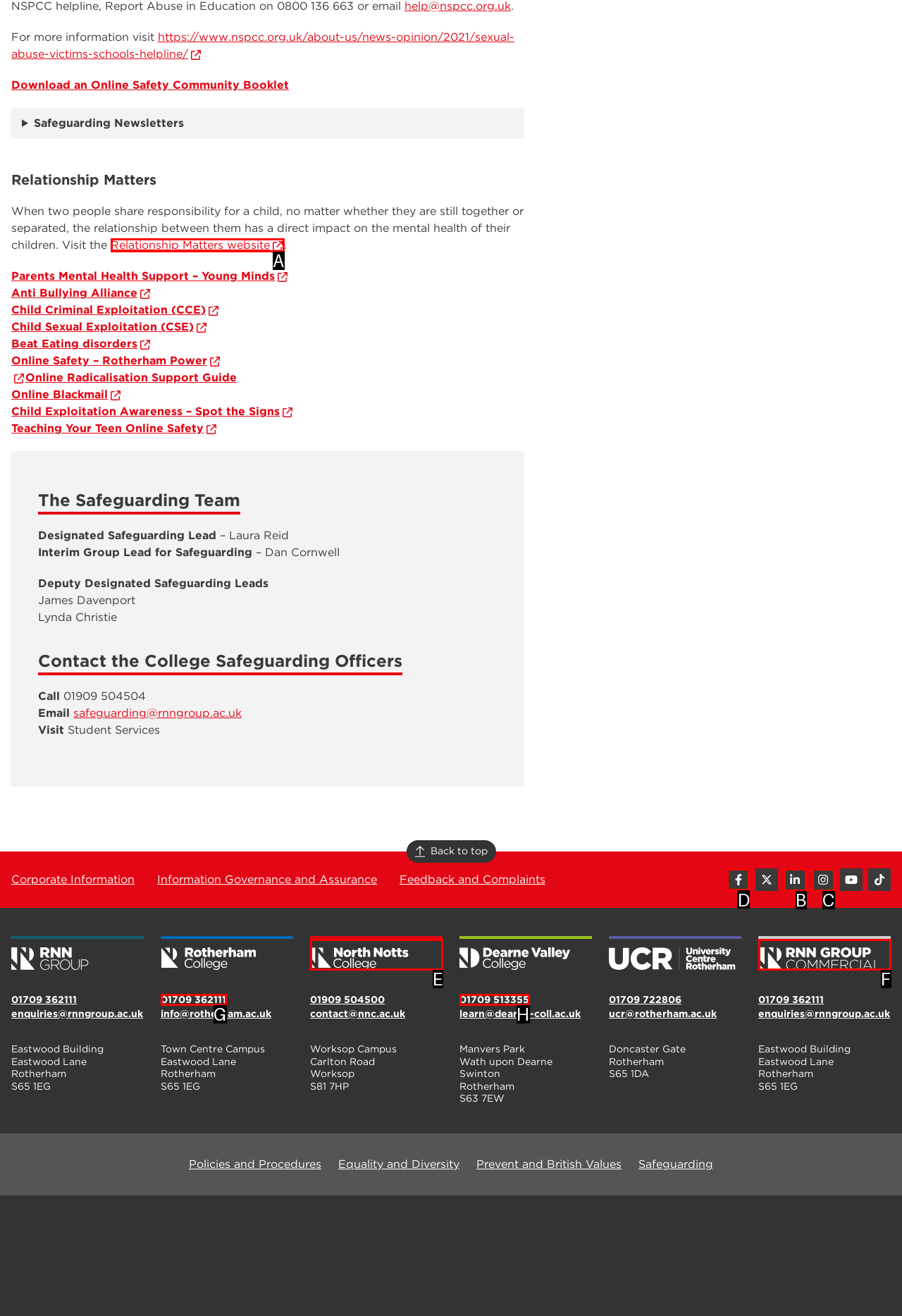Determine the correct UI element to click for this instruction: Visit the Facebook page. Respond with the letter of the chosen element.

D